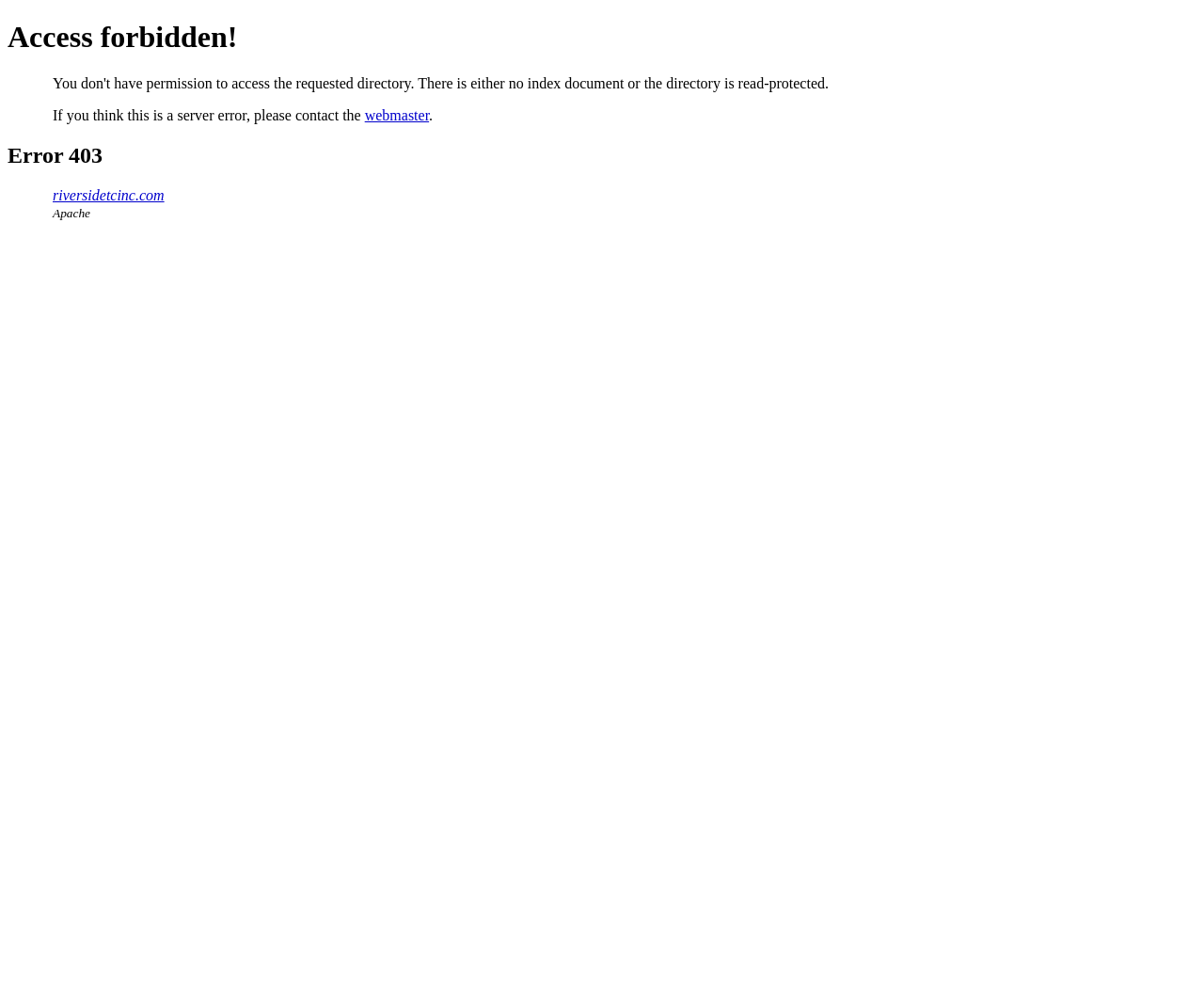From the image, can you give a detailed response to the question below:
What is the name of the website that is forbidden?

The webpage displays a link 'riversidetcinc.com' which is likely the name of the website that is currently forbidden access to.